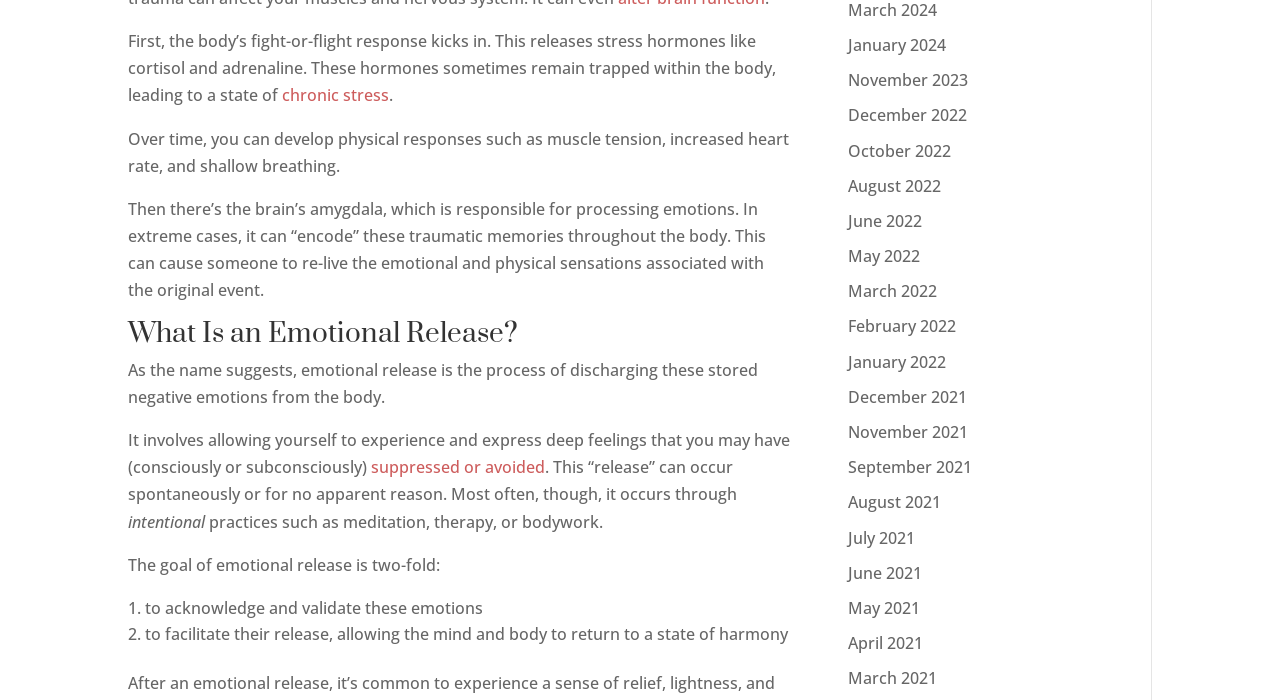Pinpoint the bounding box coordinates of the element to be clicked to execute the instruction: "follow 'suppressed or avoided'".

[0.29, 0.652, 0.426, 0.683]